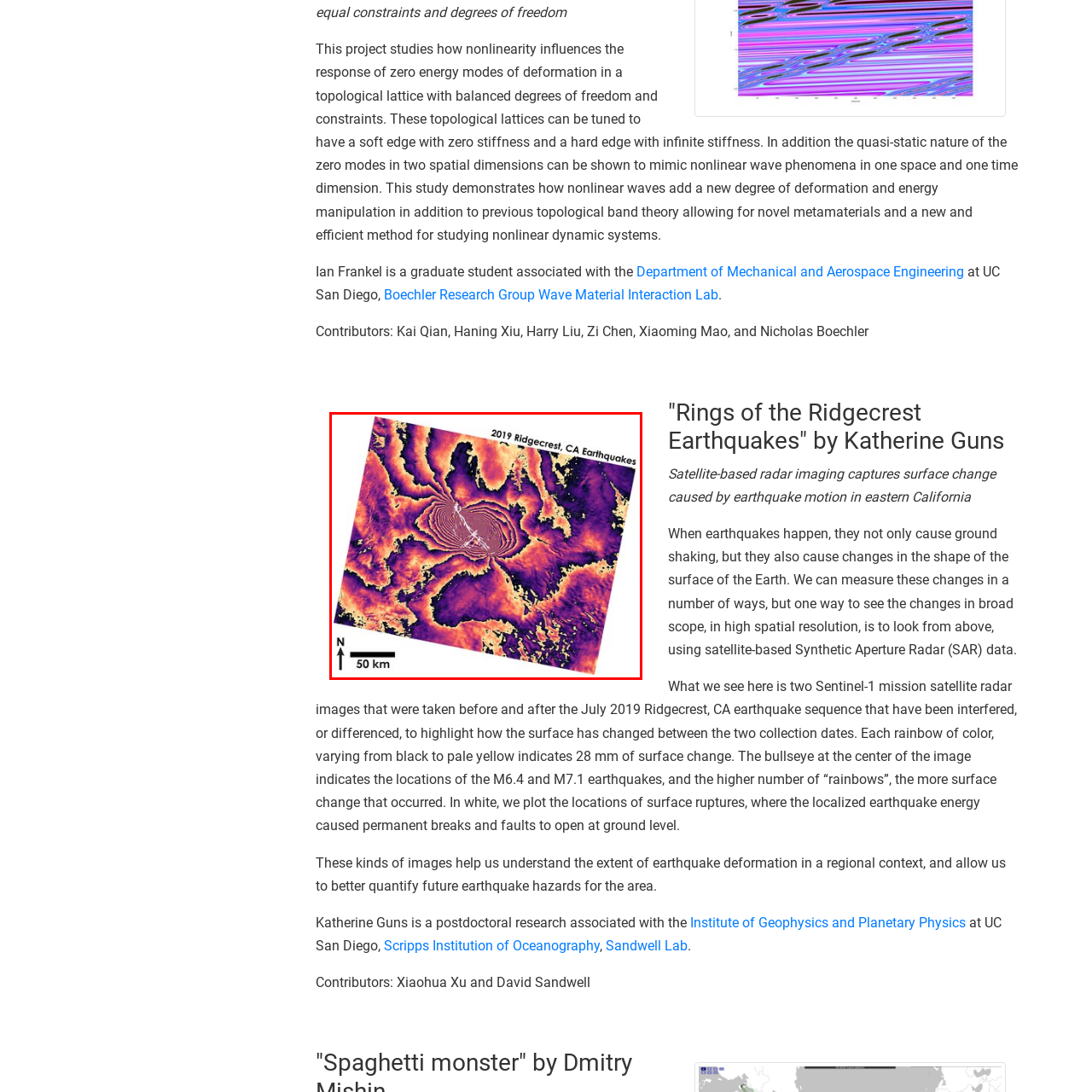What do areas of greater color density signify?
Please examine the image within the red bounding box and provide your answer using just one word or phrase.

More pronounced deformation